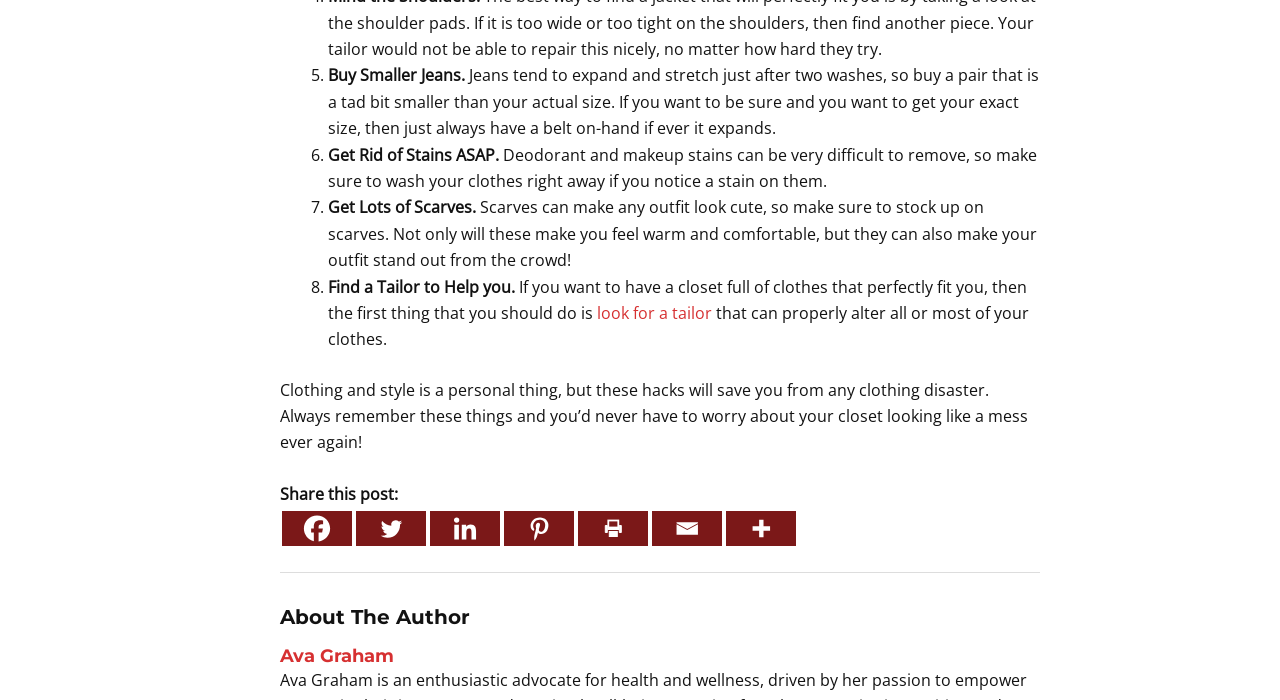Determine the bounding box for the UI element described here: "Rooms & Rates".

None